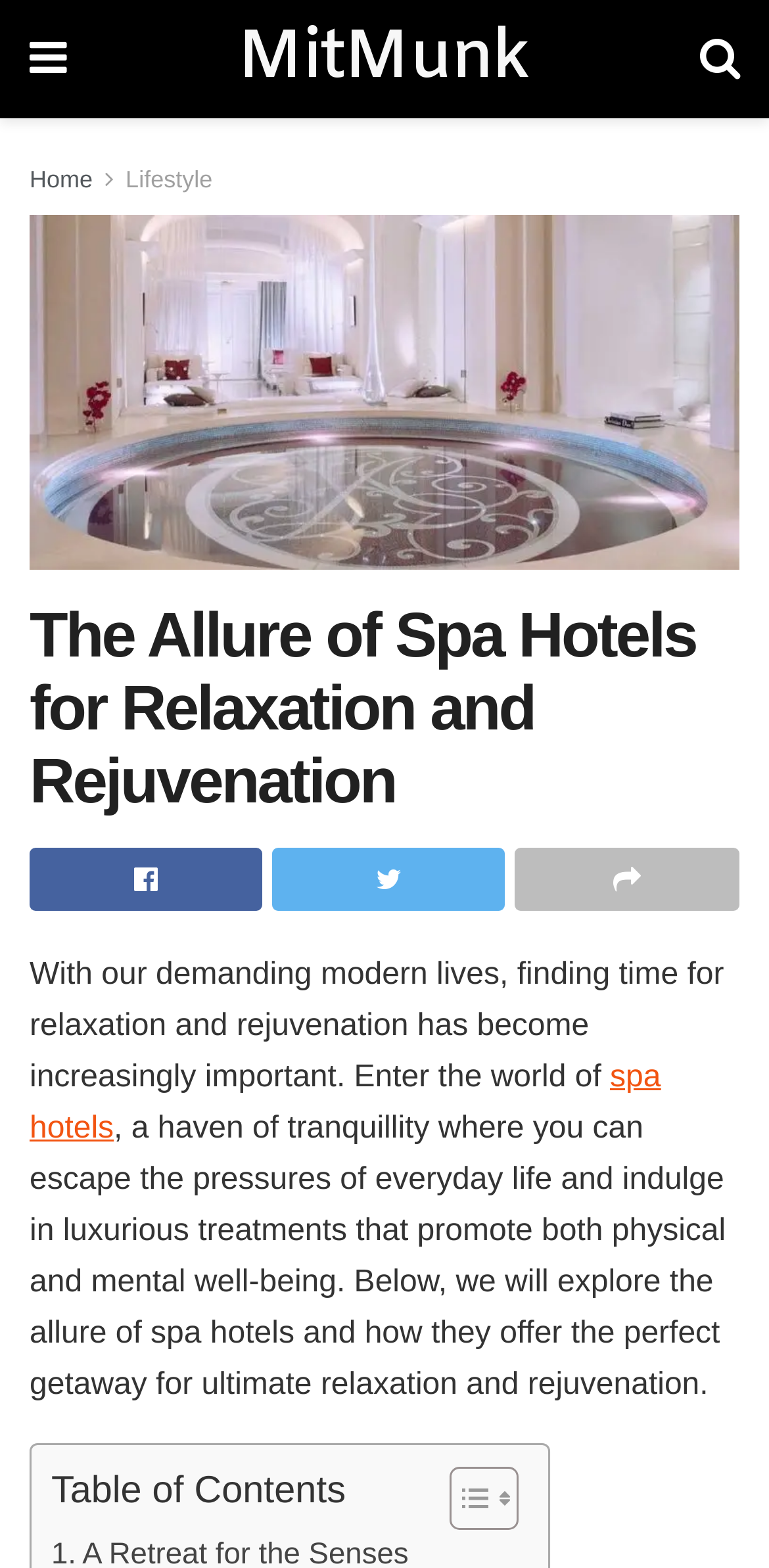Please identify the bounding box coordinates of the clickable element to fulfill the following instruction: "Visit the website". The coordinates should be four float numbers between 0 and 1, i.e., [left, top, right, bottom].

None